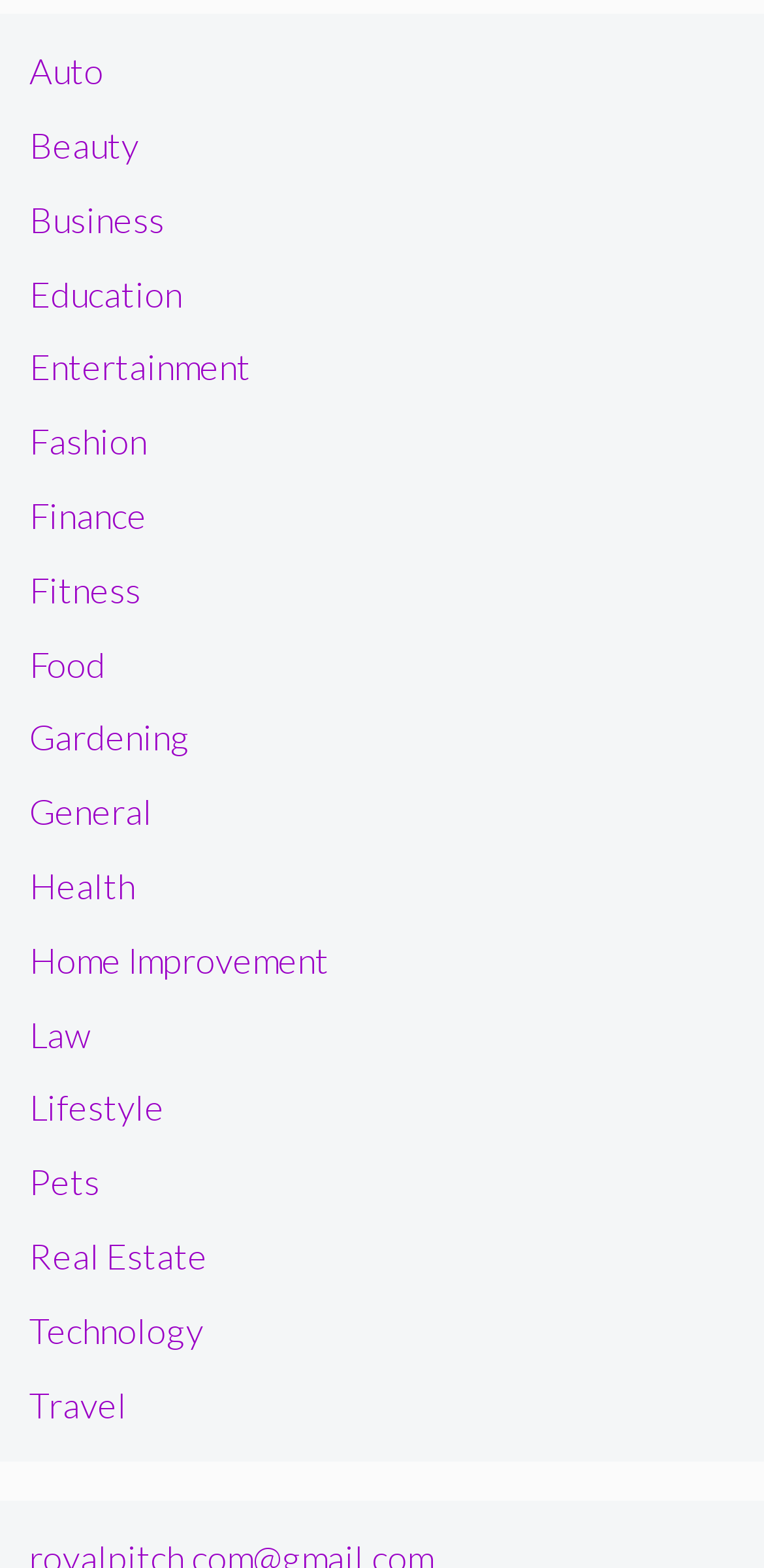Please determine the bounding box coordinates, formatted as (top-left x, top-left y, bottom-right x, bottom-right y), with all values as floating point numbers between 0 and 1. Identify the bounding box of the region described as: Auto

[0.038, 0.032, 0.136, 0.059]